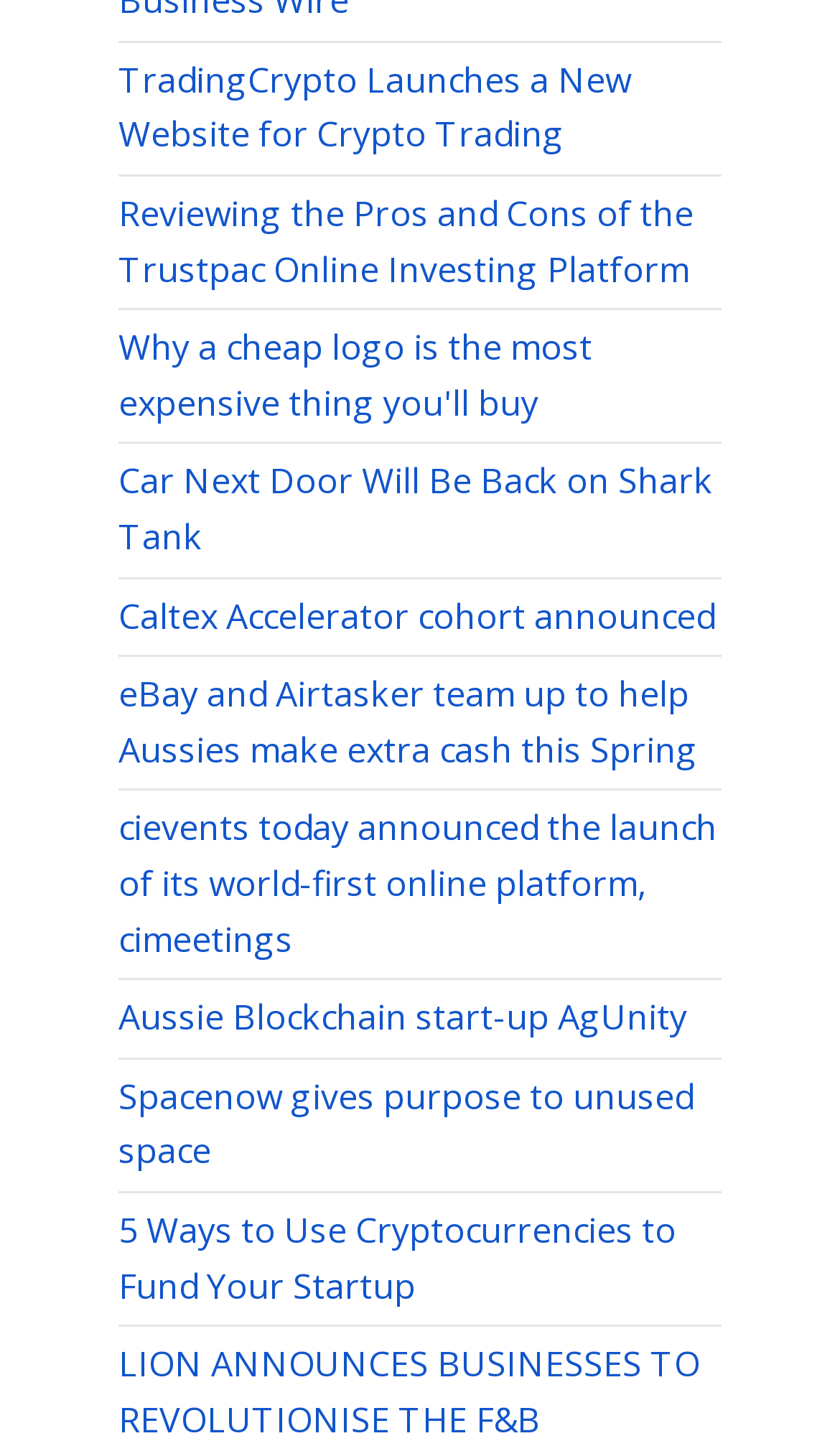Please identify the coordinates of the bounding box for the clickable region that will accomplish this instruction: "Read about TradingCrypto's new website for crypto trading".

[0.141, 0.039, 0.751, 0.109]